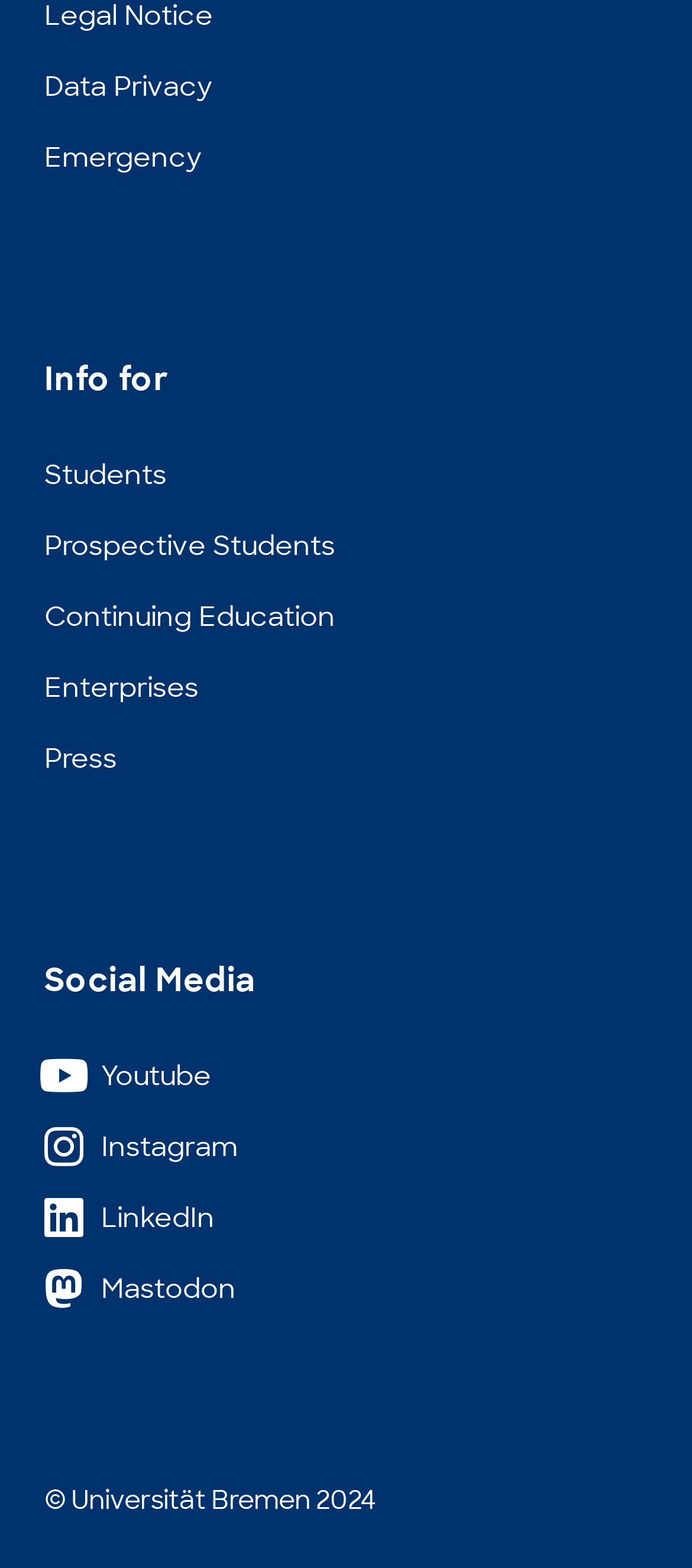Please predict the bounding box coordinates of the element's region where a click is necessary to complete the following instruction: "Go to Students". The coordinates should be represented by four float numbers between 0 and 1, i.e., [left, top, right, bottom].

[0.064, 0.279, 0.241, 0.327]